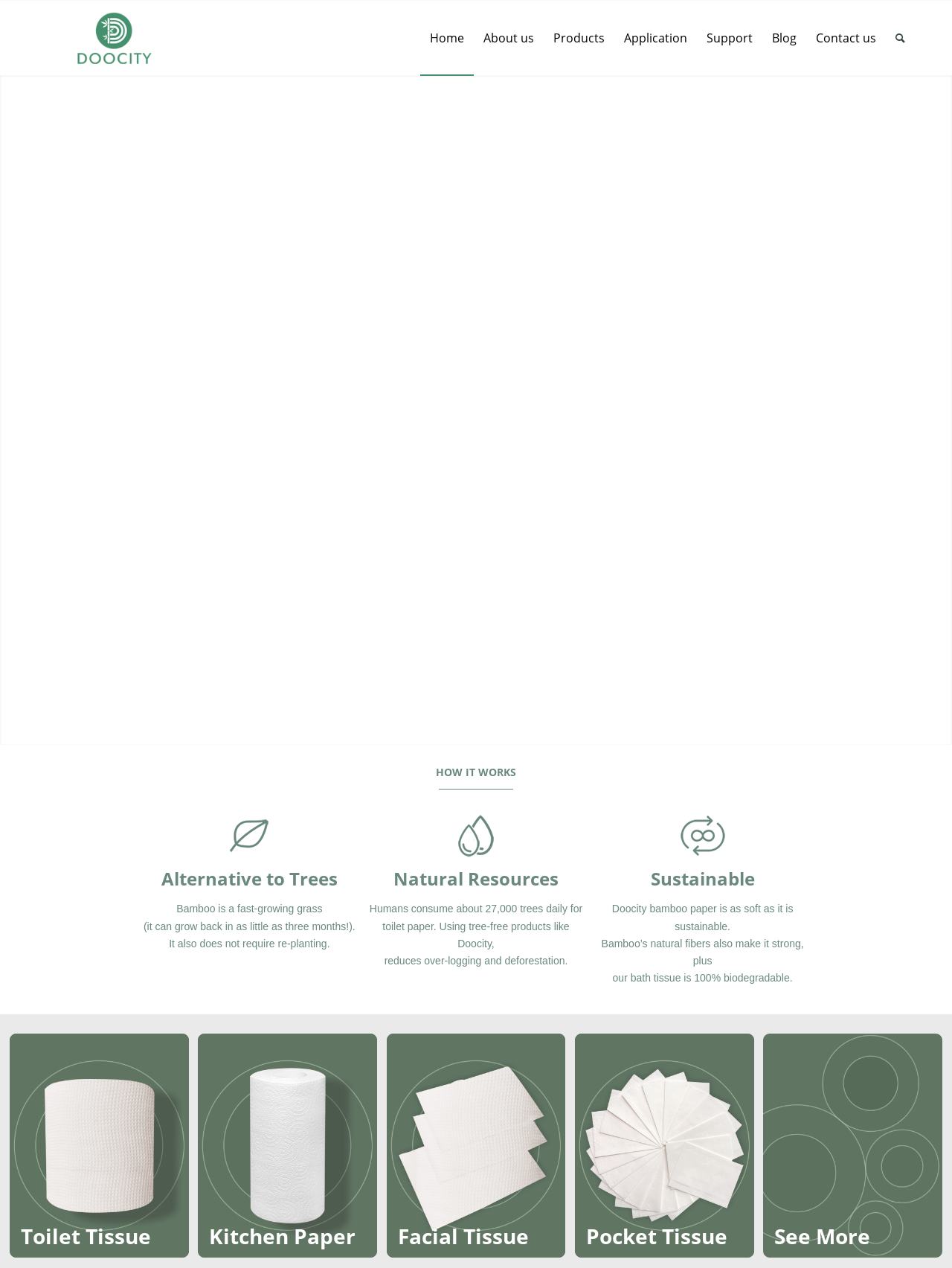Please answer the following question using a single word or phrase: 
What is the name of the company?

Doocity